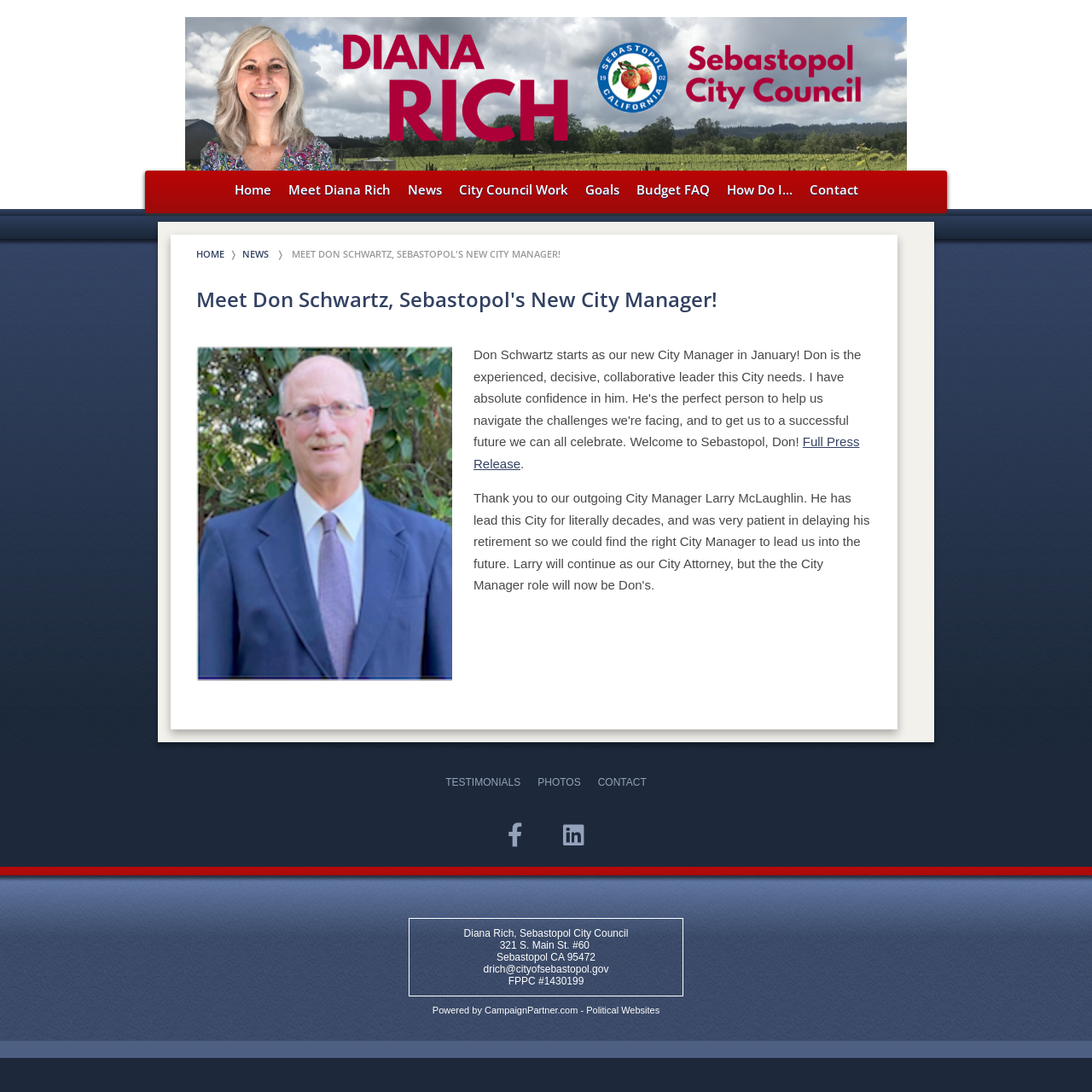With reference to the image, please provide a detailed answer to the following question: What is the email address of Diana Rich?

The email address can be found in the static text element 'drich@cityofsebastopol.gov' which is located at the bottom of the webpage, indicating the email address of Diana Rich.